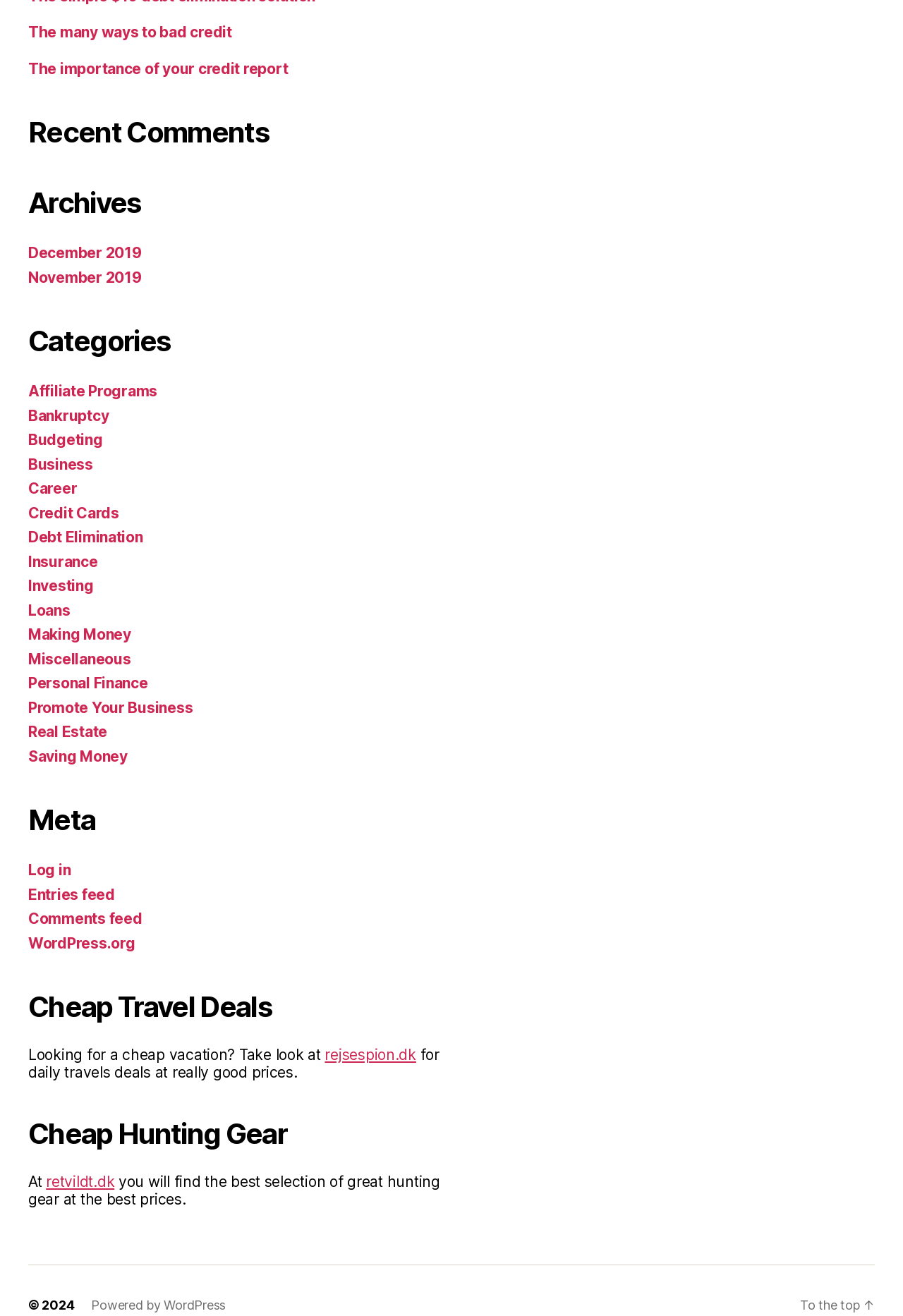Using the description "Log in", predict the bounding box of the relevant HTML element.

[0.031, 0.654, 0.078, 0.668]